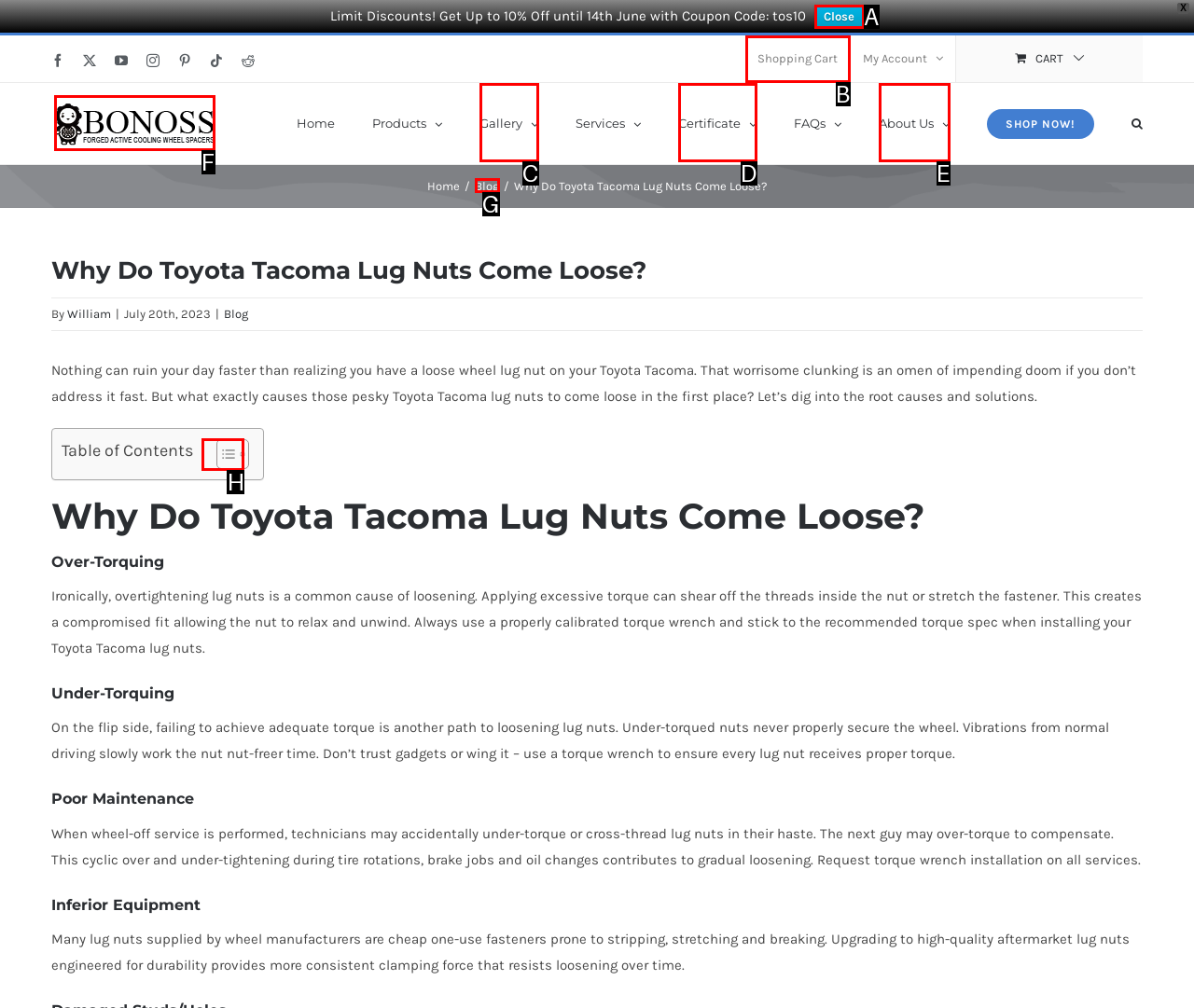Indicate which HTML element you need to click to complete the task: Read the blog. Provide the letter of the selected option directly.

G